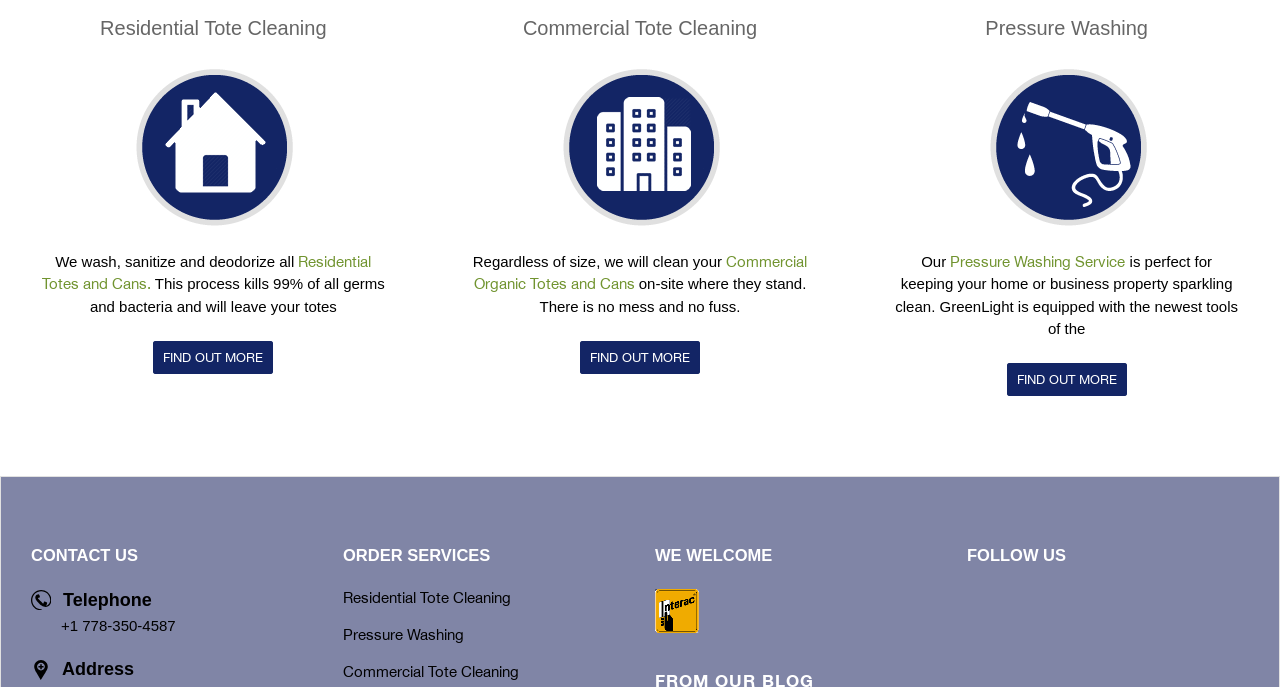Locate the coordinates of the bounding box for the clickable region that fulfills this instruction: "Order Residential Tote Cleaning service".

[0.268, 0.857, 0.399, 0.882]